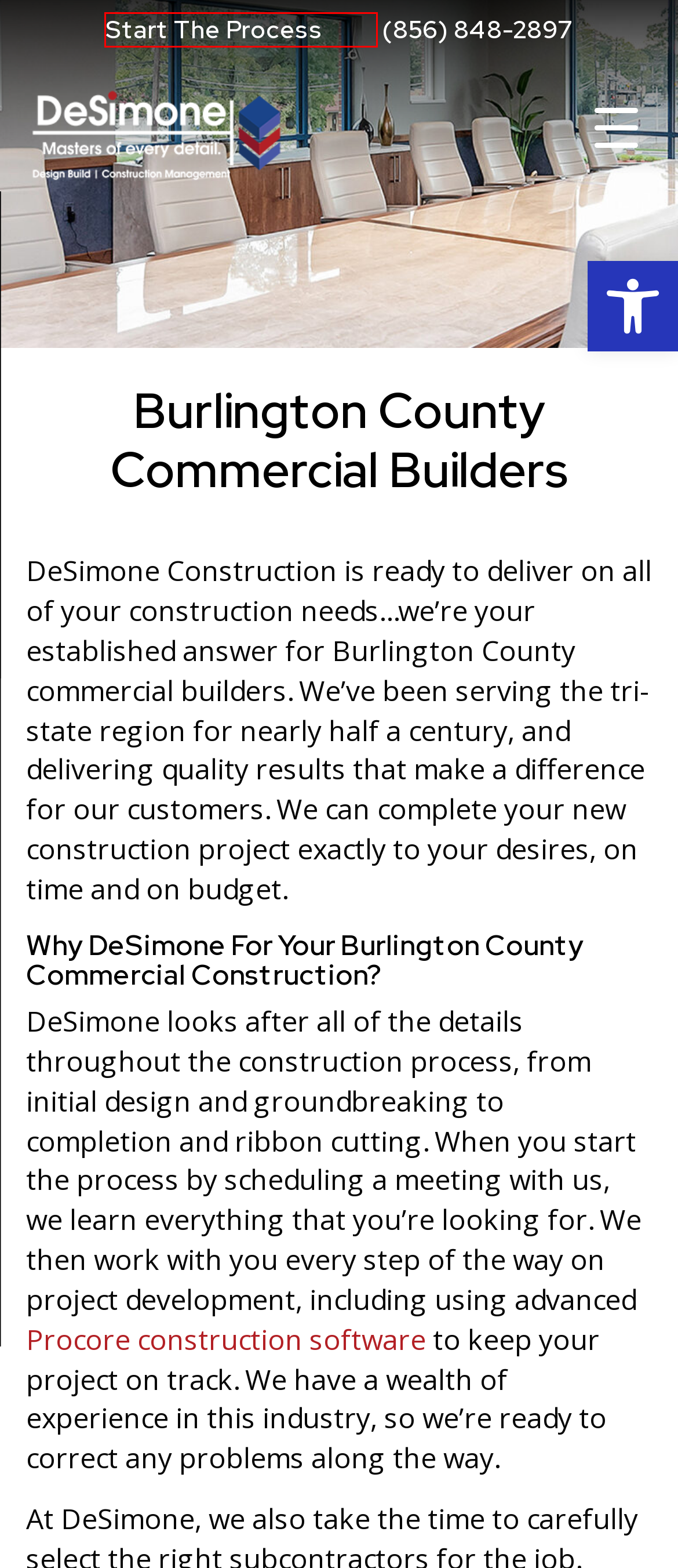Review the screenshot of a webpage which includes a red bounding box around an element. Select the description that best fits the new webpage once the element in the bounding box is clicked. Here are the candidates:
A. Privacy Policy - DeSimone Construction | New Jersey | Pennsylvania
B. Pennsylvania Commercial Builders - DeSimone Construction | New Jersey | Pennsylvania
C. Contact Us - DeSimone Construction | New Jersey | Pennsylvania
D. Delaware Commercial Builders - DeSimone Construction | New Jersey | Pennsylvania
E. Start The Process - DeSimone Construction | New Jersey | Pennsylvania
F. Procore Construction Management Software | Procore
G. Portfolio - DeSimone Construction | New Jersey | Pennsylvania
H. New Jersey Construction Company | DeSimone Construction

E